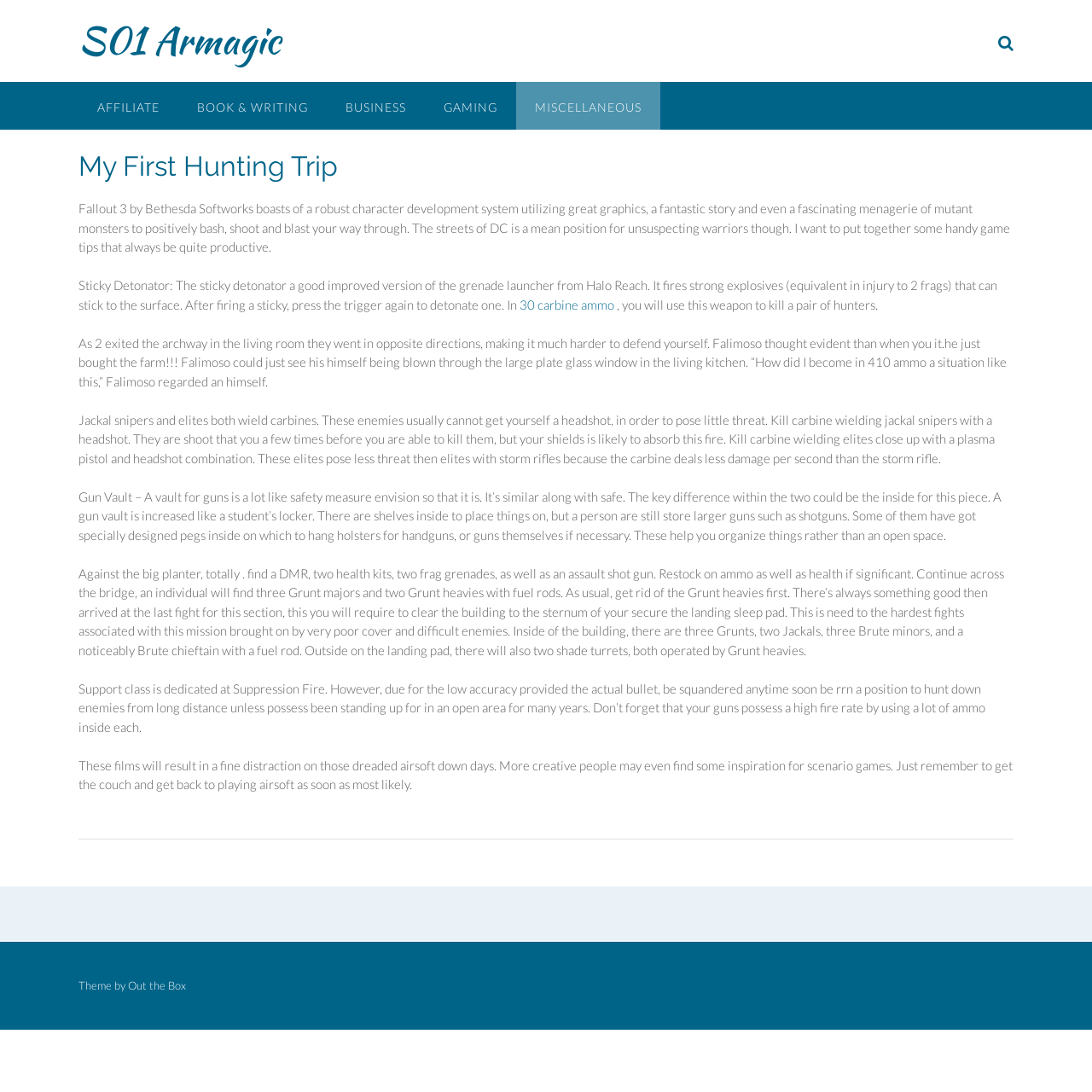Provide a thorough summary of the webpage.

The webpage is about "My First Hunting Trip" and appears to be a blog post or article. At the top, there is a heading with the title "My First Hunting Trip" and a link to "S01 Armagic" on the left side. Below the heading, there are five links to different categories: "AFFILIATE", "BOOK & WRITING", "BUSINESS", "GAMING", and "MISCELLANEOUS", arranged horizontally from left to right.

The main content of the webpage is an article with several paragraphs of text. The text discusses various topics, including Fallout 3, game tips, and hunting. There are also links to specific topics, such as "30 carbine ammo", embedded within the text.

The article is divided into several sections, each discussing a different topic. The sections are not clearly separated, but the text flows from one topic to another. The content includes descriptions of game mechanics, strategies, and equipment, as well as personal anecdotes and experiences.

At the bottom of the webpage, there is a footer section with a copyright notice and a link to the theme designer, "Out the Box".